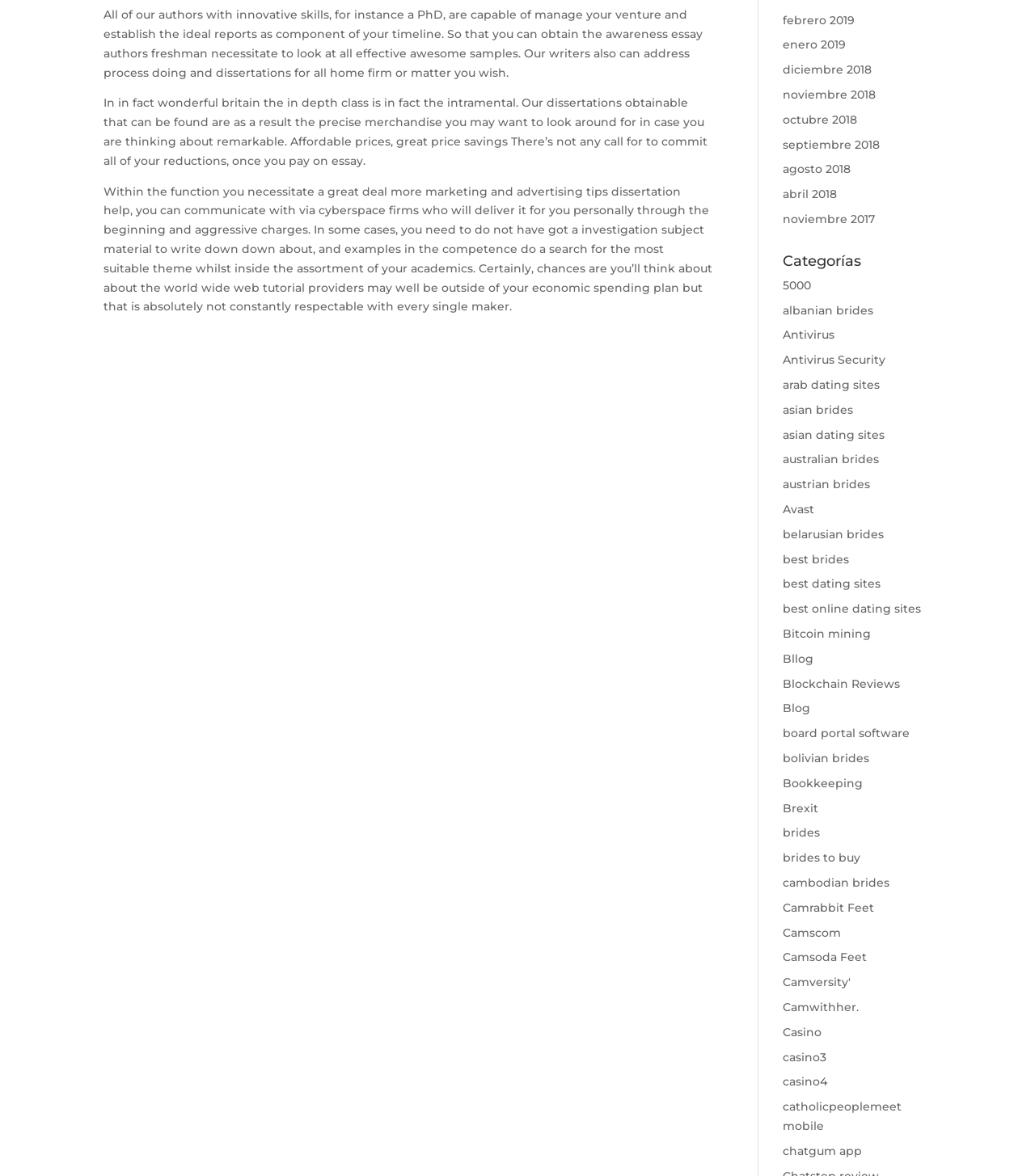What is the purpose of the authors mentioned on the webpage?
Give a one-word or short-phrase answer derived from the screenshot.

To manage ventures and establish ideal reports